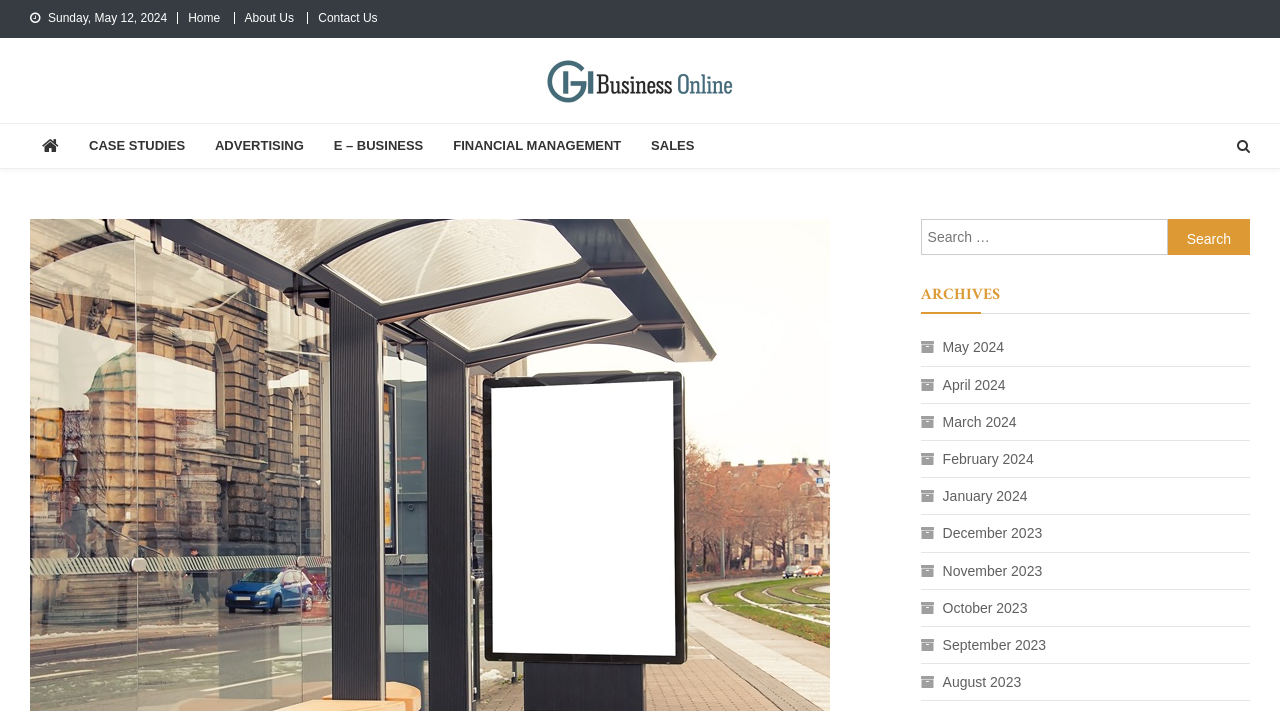Identify the bounding box coordinates of the HTML element based on this description: "E – Business".

[0.249, 0.174, 0.342, 0.236]